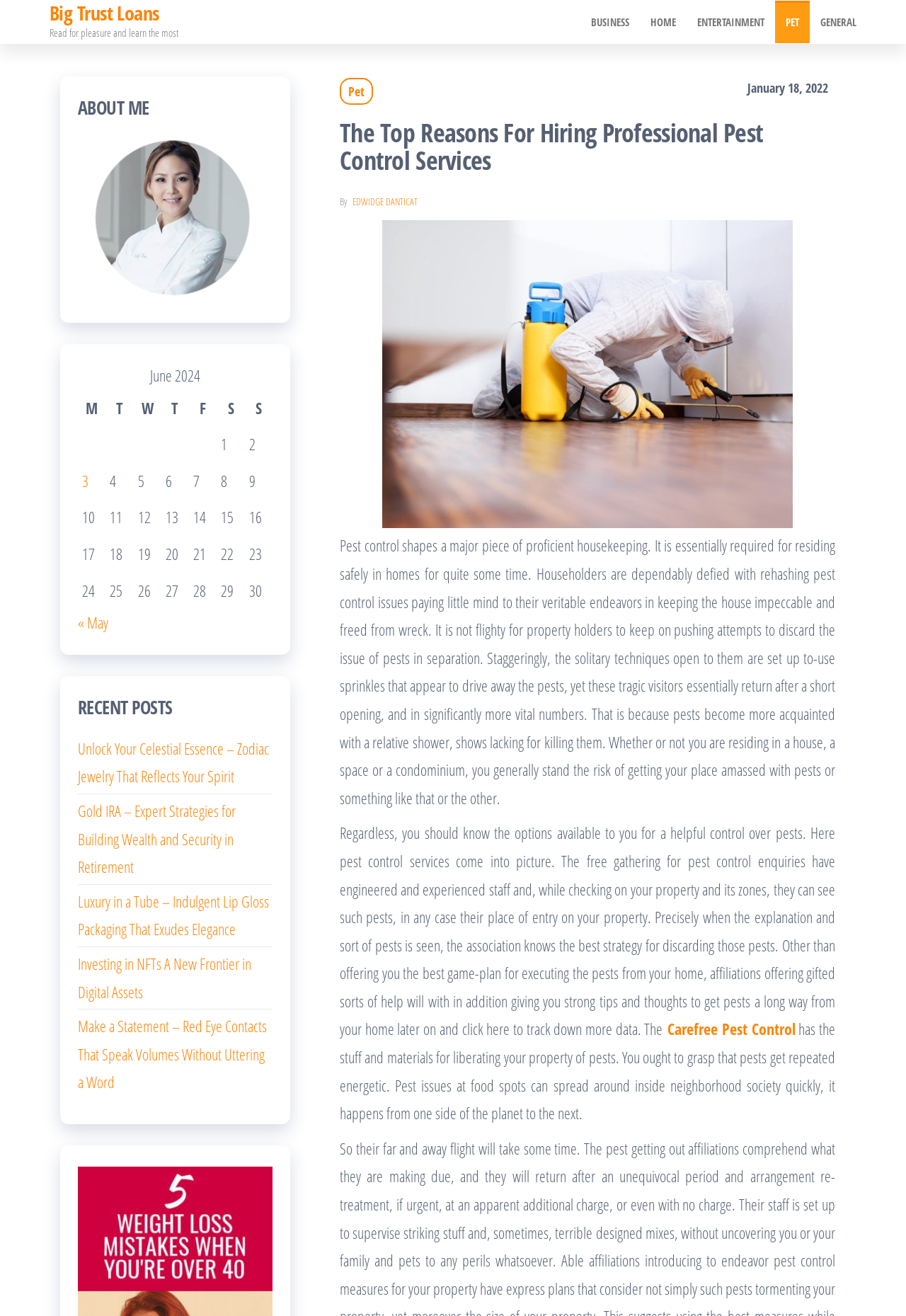Locate the bounding box coordinates of the clickable region necessary to complete the following instruction: "Click on BUSINESS". Provide the coordinates in the format of four float numbers between 0 and 1, i.e., [left, top, right, bottom].

[0.641, 0.001, 0.706, 0.033]